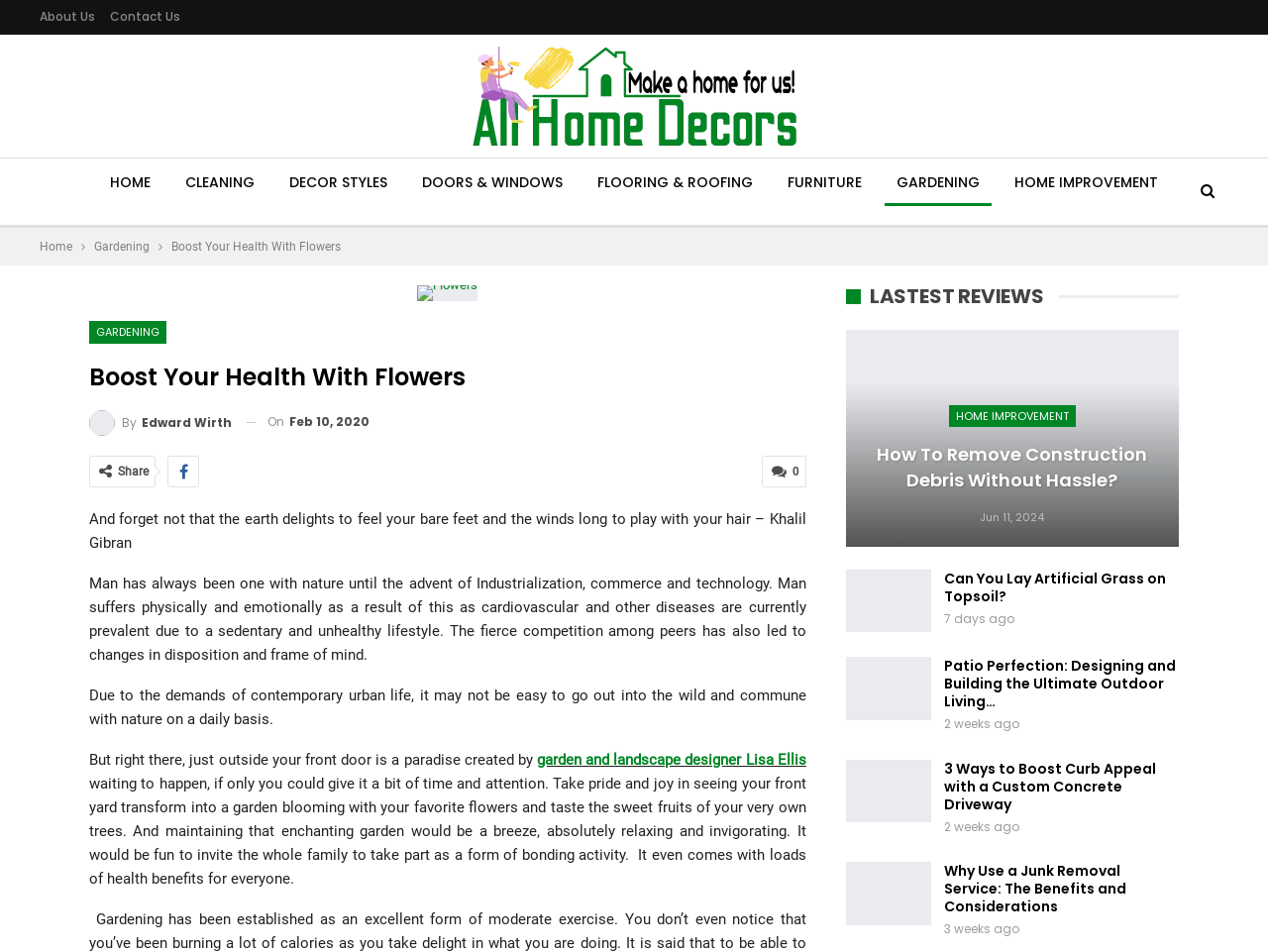Please identify the bounding box coordinates of the region to click in order to complete the task: "Click on About Us". The coordinates must be four float numbers between 0 and 1, specified as [left, top, right, bottom].

[0.031, 0.008, 0.075, 0.026]